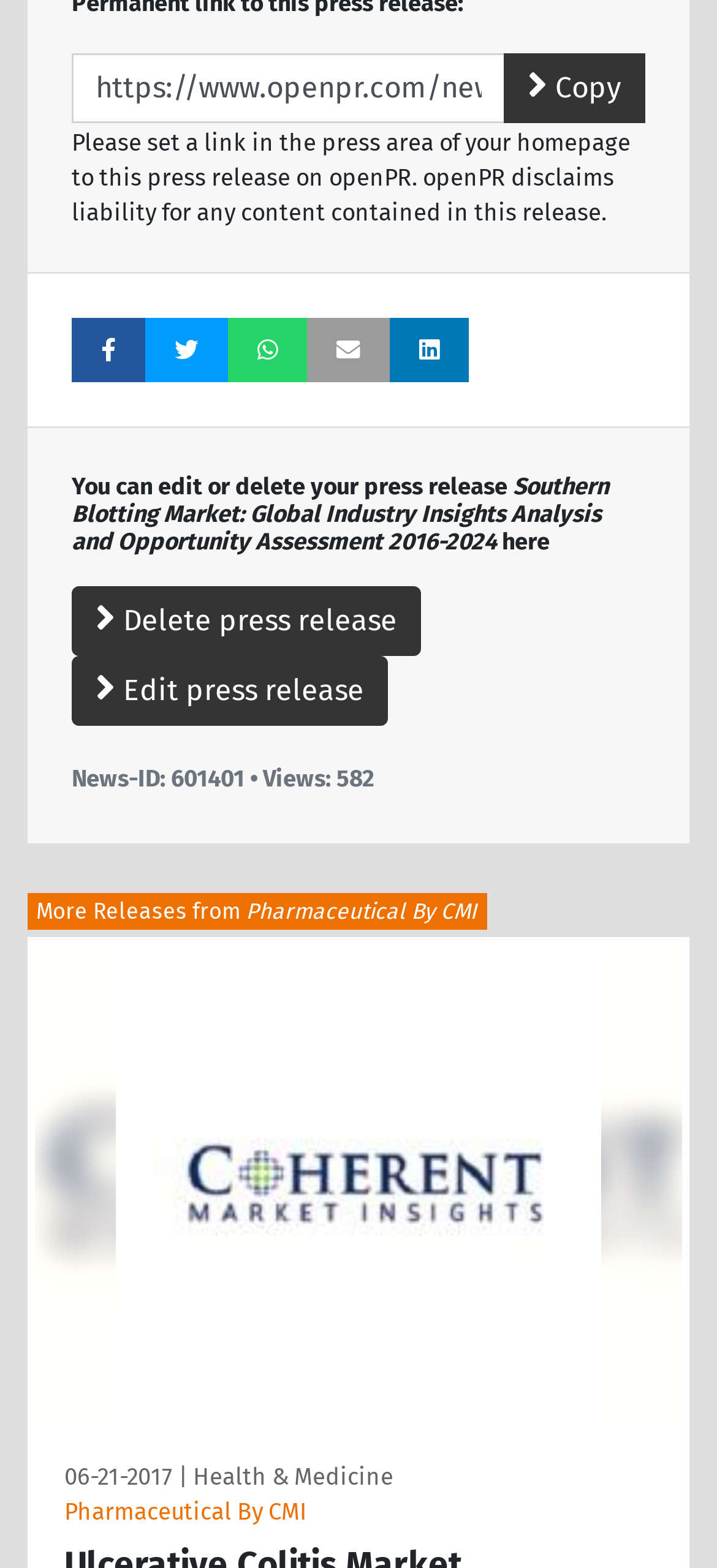Determine the bounding box coordinates of the region I should click to achieve the following instruction: "Copy the permalink". Ensure the bounding box coordinates are four float numbers between 0 and 1, i.e., [left, top, right, bottom].

[0.764, 0.044, 0.867, 0.066]